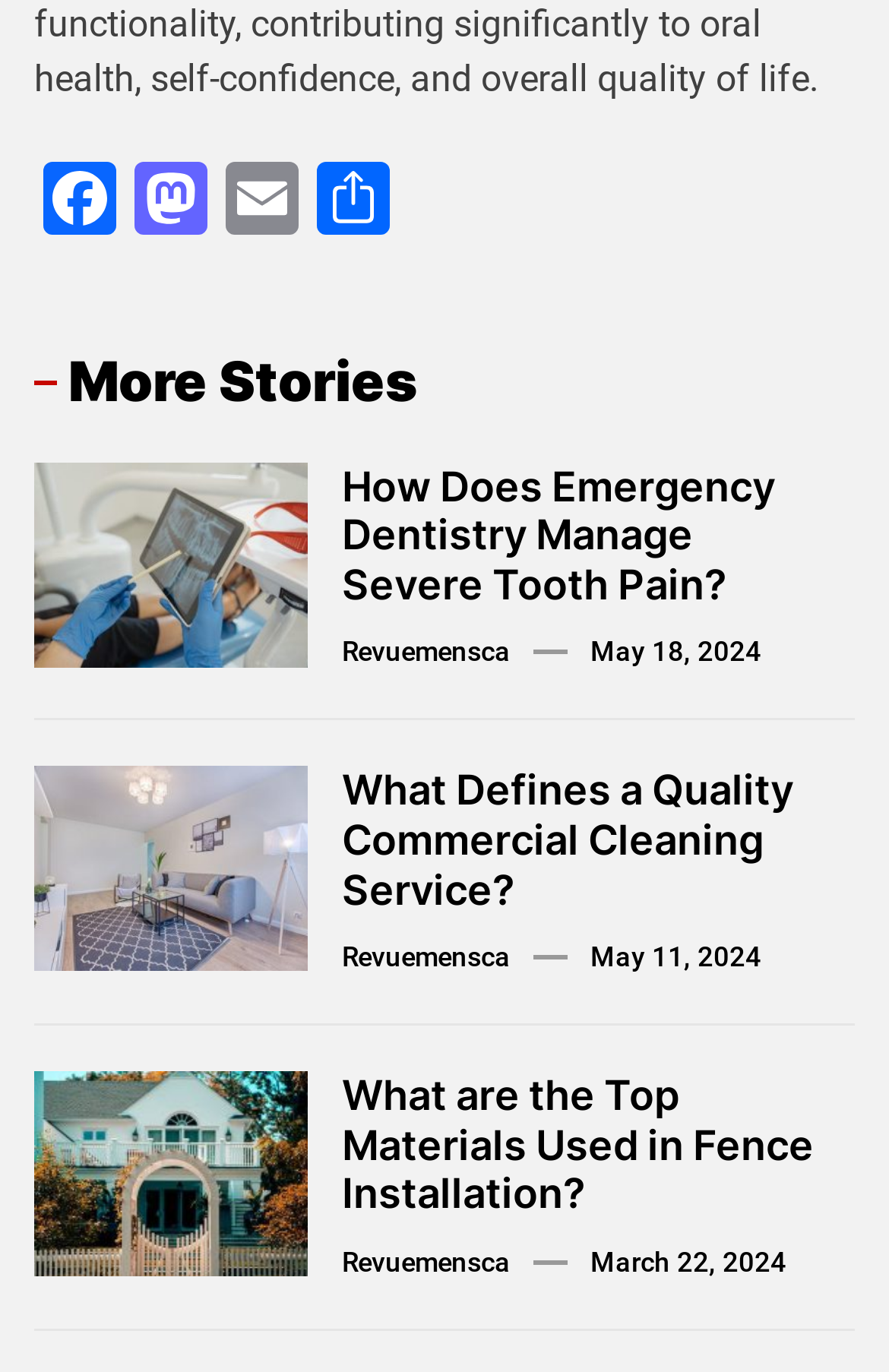Examine the image carefully and respond to the question with a detailed answer: 
When was the second article published?

The second article on the webpage has a date of May 11, 2024, indicating when the article was published.